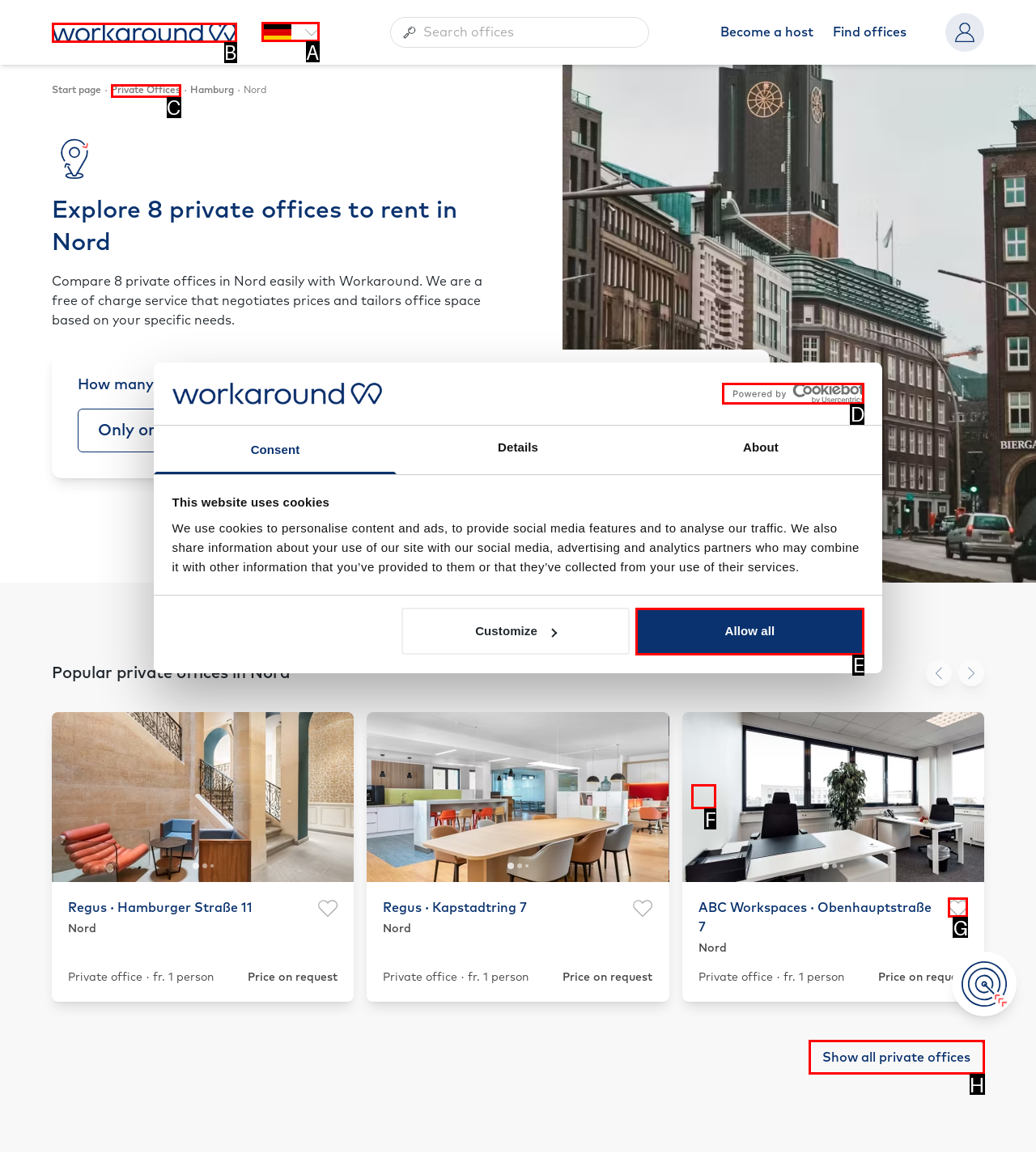Decide which UI element to click to accomplish the task: Click on the 'Talents' link
Respond with the corresponding option letter.

None